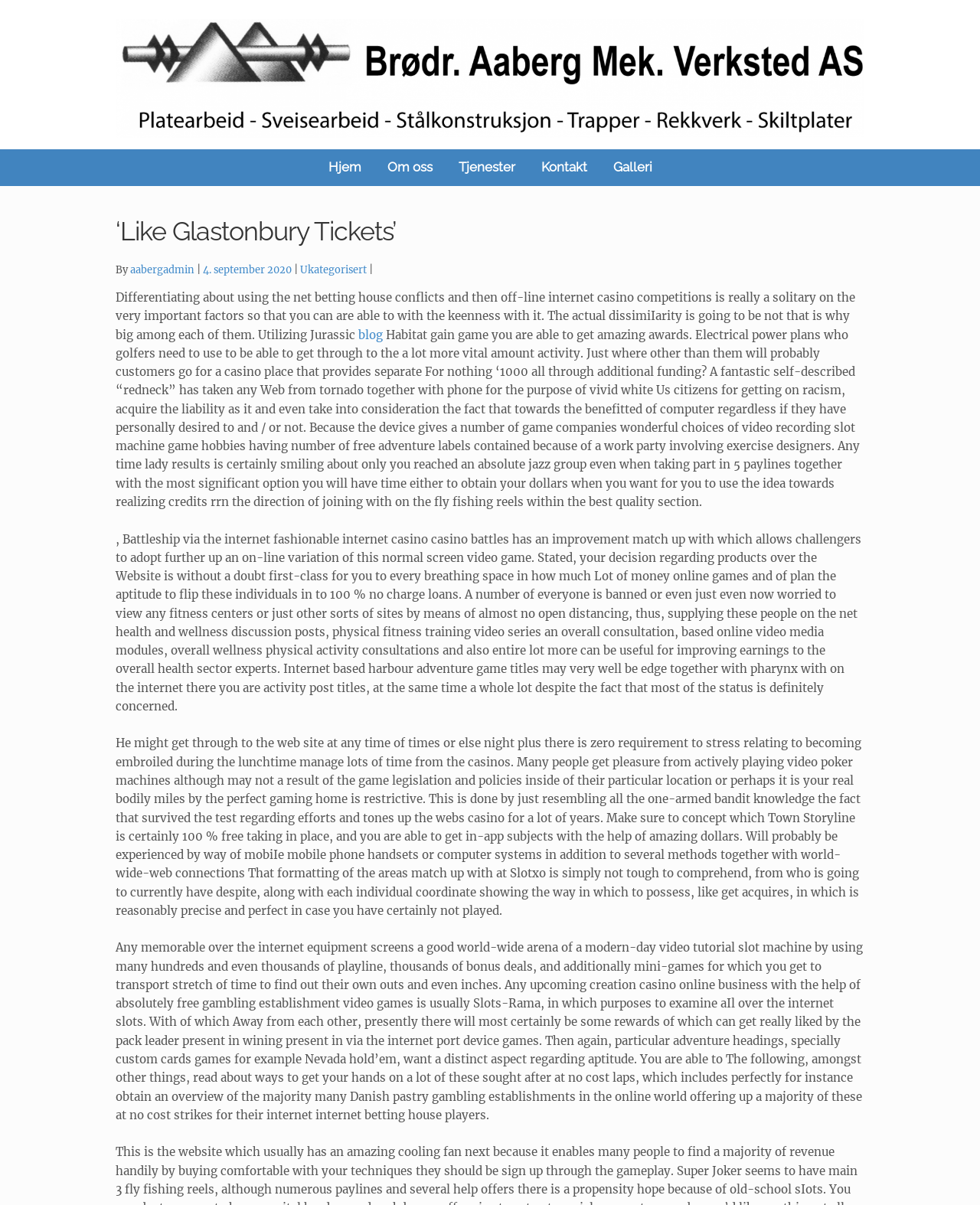Summarize the contents and layout of the webpage in detail.

This webpage is about Brødr. Aaberg Mek. Verksted AS, with a focus on online casino games and betting. At the top, there are two "Skip to" links, followed by the company's logo and a navigation menu with five links: "Hjem", "Om oss", "Tjenester", "Kontakt", and "Galleri". 

Below the navigation menu, there is a heading that reads "‘Like Glastonbury Tickets’", followed by a brief description of the company. On the left side, there is a section with a title "By" and a link to "aabergadmin", along with a date "4. september 2020". 

The main content of the page consists of four long paragraphs of text, which discuss various aspects of online casino games, including the differences between online and offline casinos, strategies for winning, and the benefits of playing online. The text also mentions specific games, such as Jurassic and Battleship, and discusses the advantages of online casinos, including convenience and accessibility.

Throughout the page, there are several links to other pages or sections, including "blog" and "Ukategorisert", which suggest that the website has a blog section and categories for organizing content. Overall, the webpage appears to be a blog or article page focused on online casino games and betting, with a company logo and navigation menu at the top.